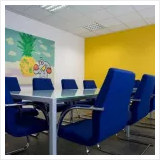What is on the opposite wall of the yellow accent?
Respond with a short answer, either a single word or a phrase, based on the image.

A playful mural